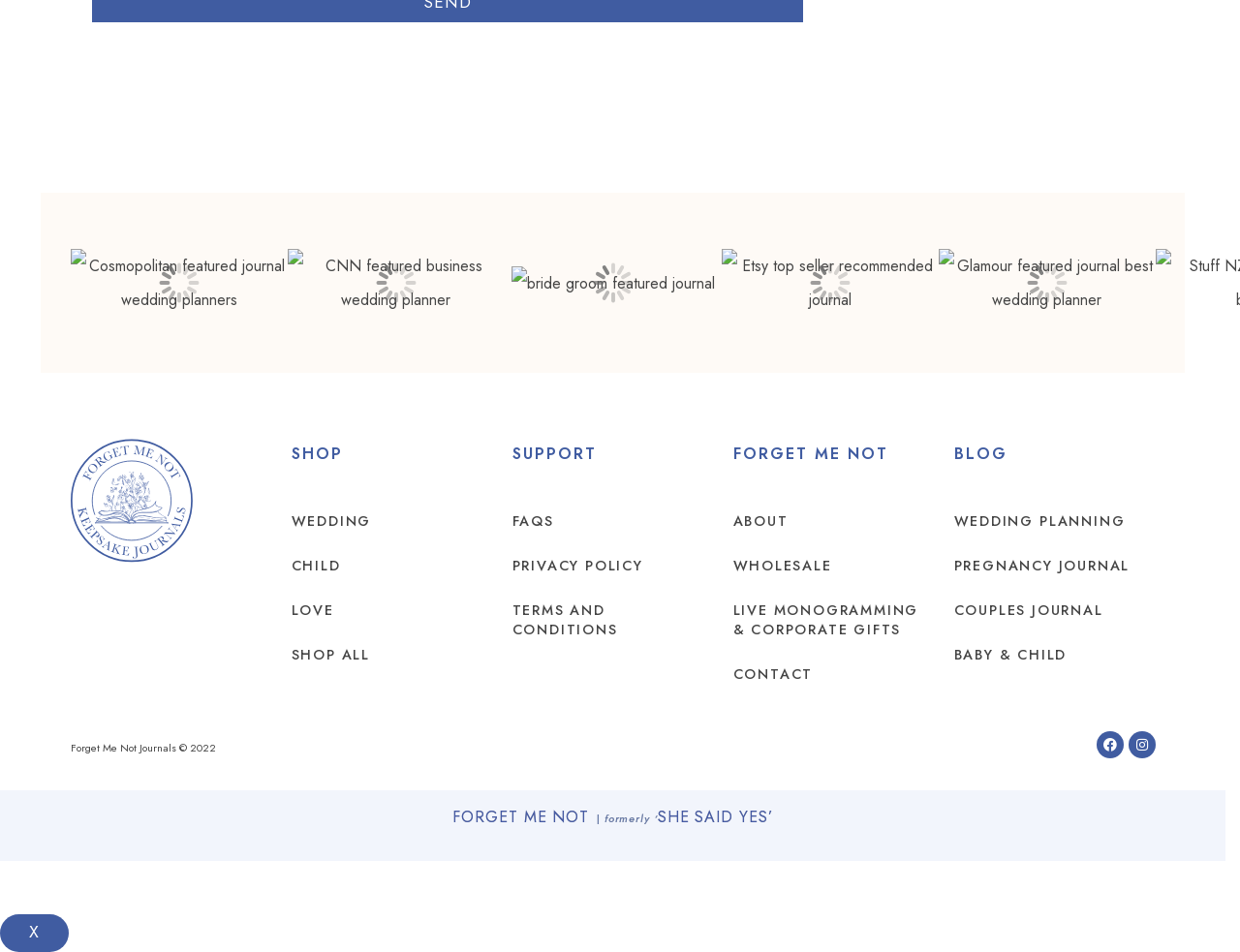Please give a short response to the question using one word or a phrase:
What is the former name of the company?

SHE SAID YES